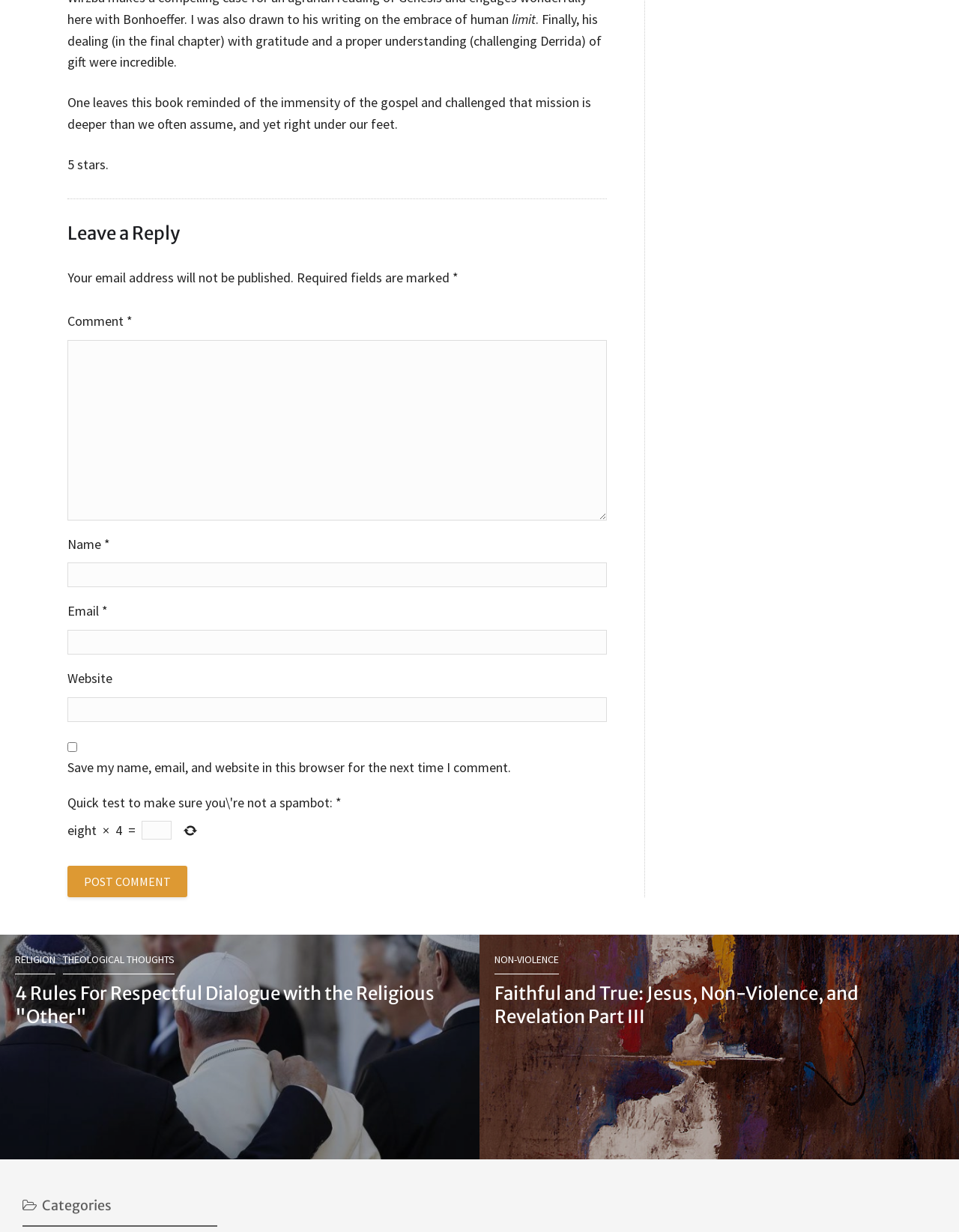Please locate the clickable area by providing the bounding box coordinates to follow this instruction: "Visit the RELIGION category".

[0.016, 0.773, 0.058, 0.791]